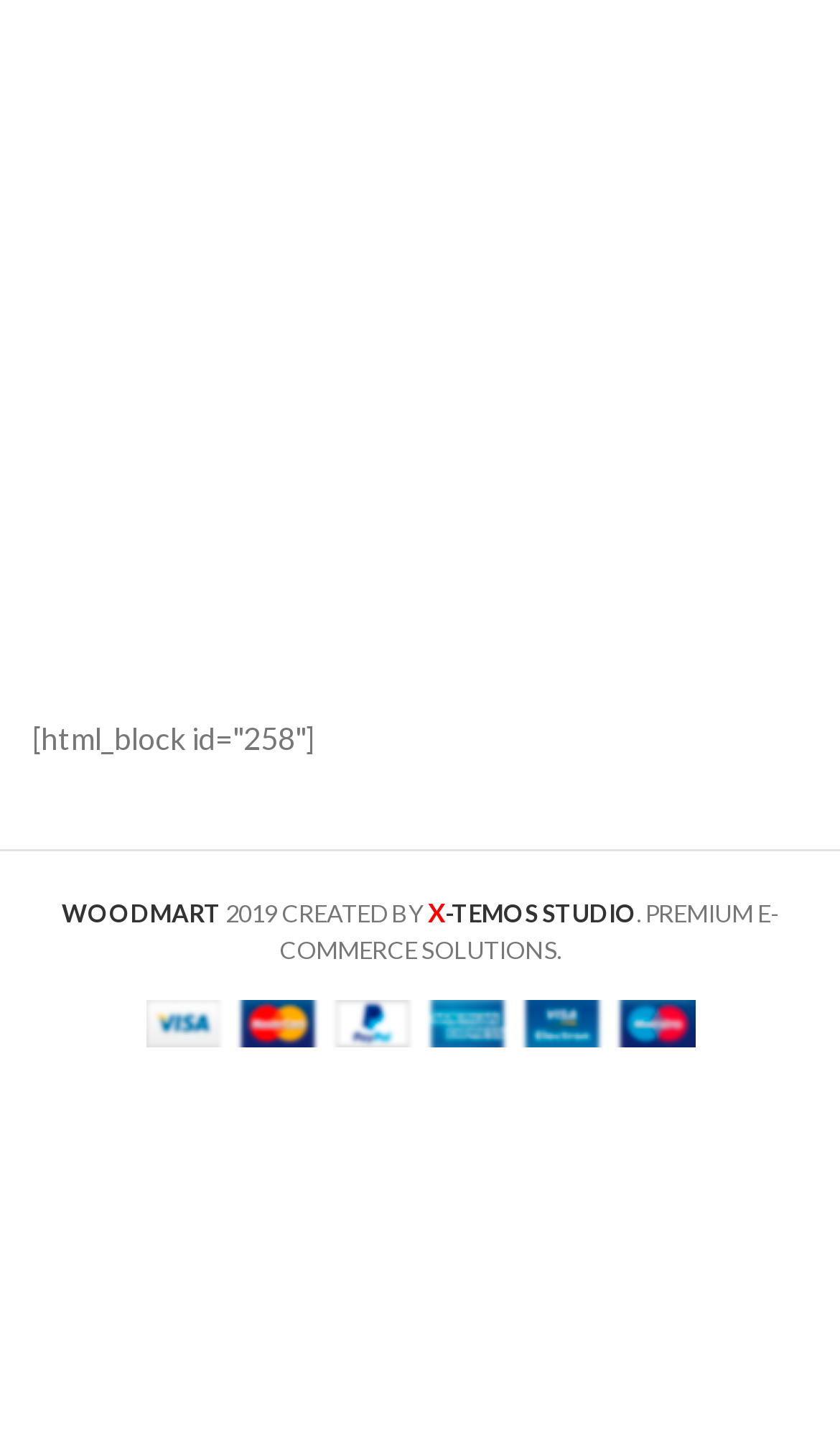Examine the screenshot and answer the question in as much detail as possible: What type of image is displayed in the footer?

In the footer section, I found an image element with the description 'payments', which suggests that the image is related to payment methods or options.